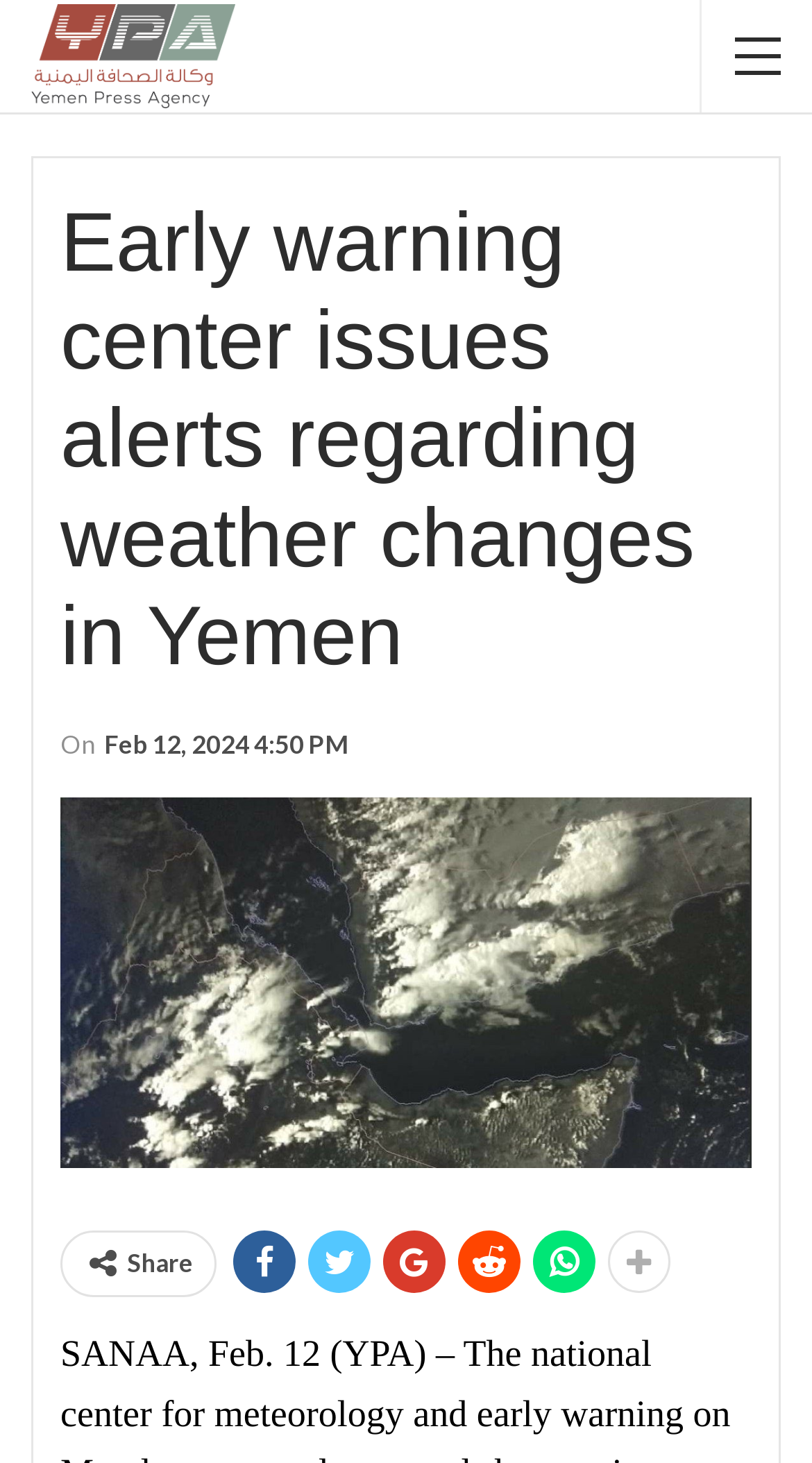What is the name of the news agency?
Analyze the image and provide a thorough answer to the question.

I found the name of the news agency by looking at the top of the webpage, where there is a link with the text 'Yemen Press Agency'. This link is likely the name of the news agency, so the answer is Yemen Press Agency.